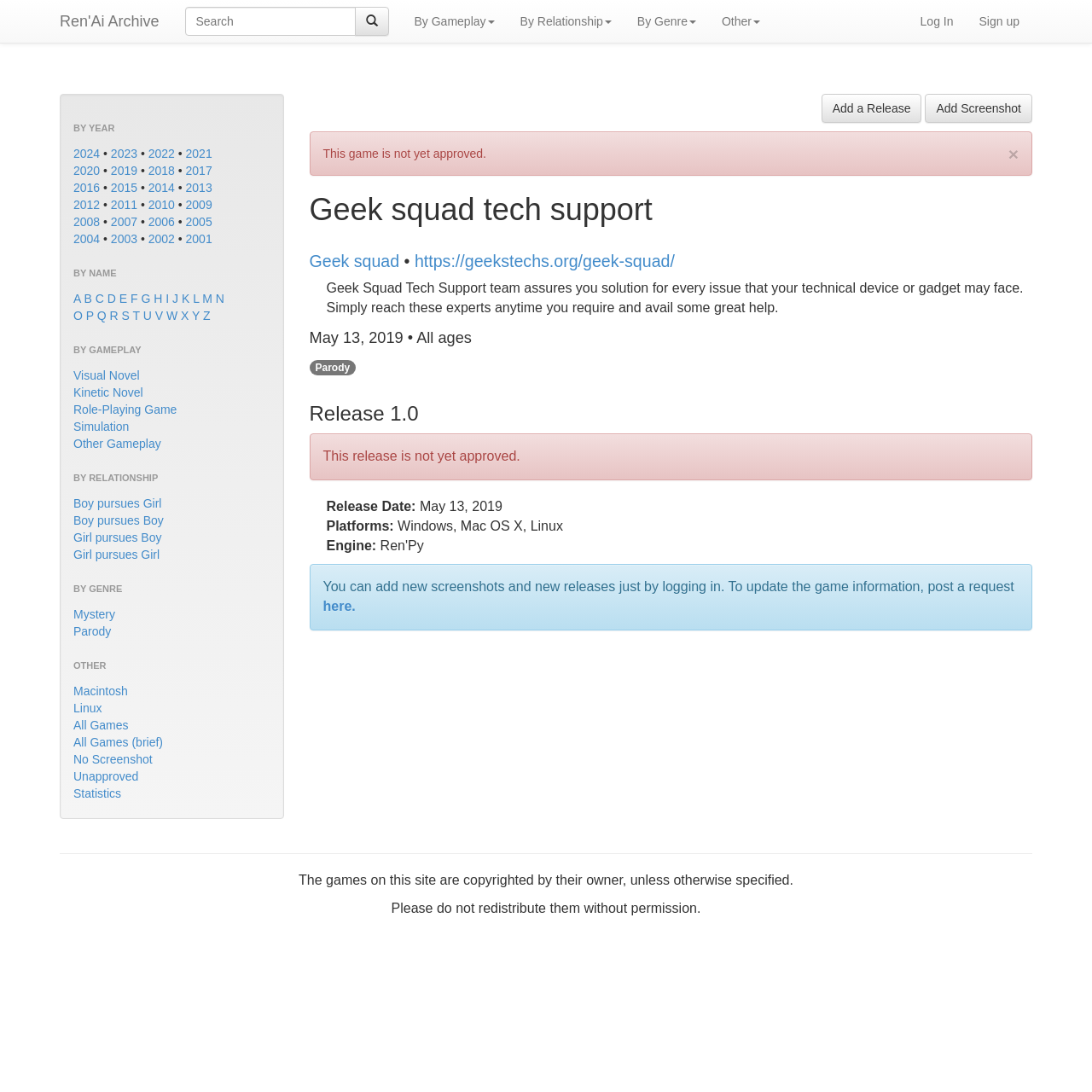Analyze the image and give a detailed response to the question:
What types of gameplay are listed on the webpage?

The webpage lists various types of gameplay, including Visual Novel, Kinetic Novel, Role-Playing Game, Simulation, and Other Gameplay. These types of gameplay are listed under the 'BY GAMEPLAY' heading.